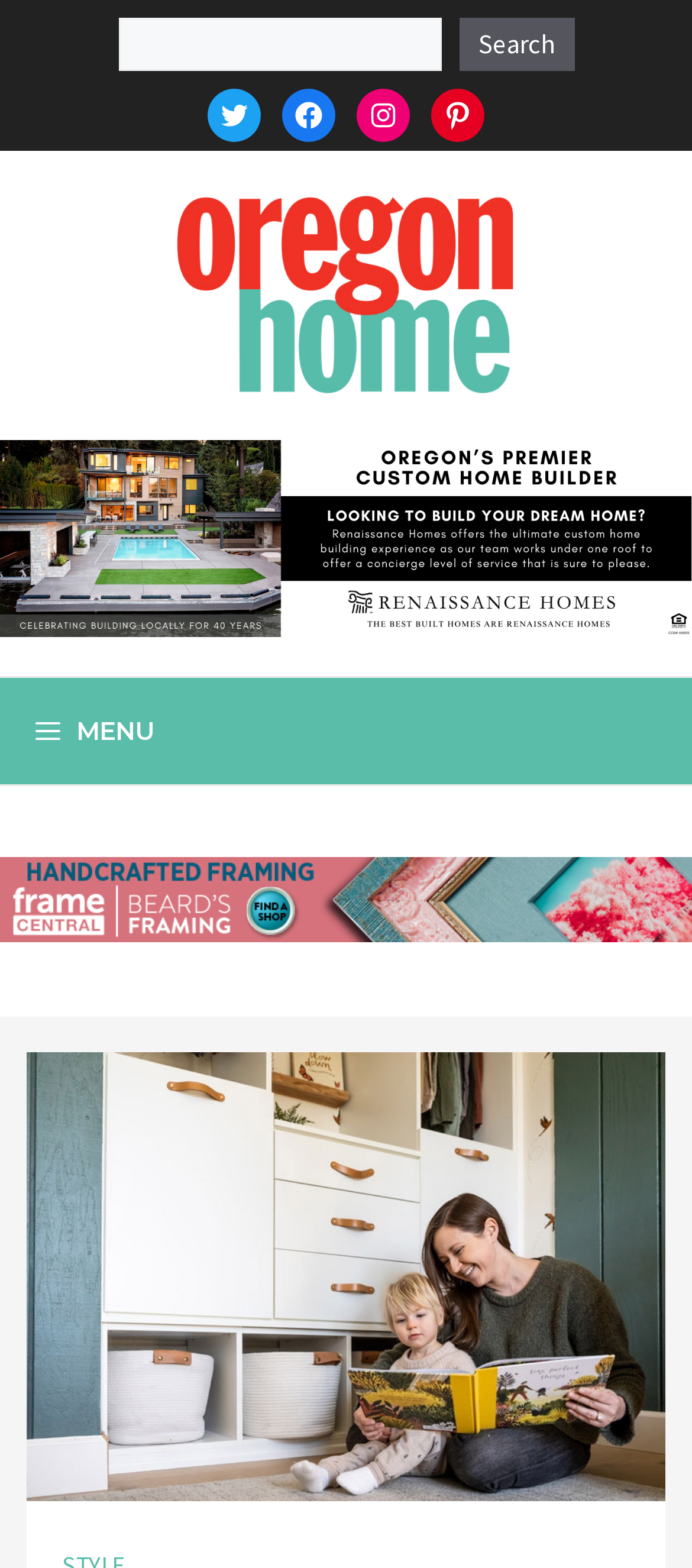Please find the bounding box coordinates of the element's region to be clicked to carry out this instruction: "Visit Twitter".

[0.3, 0.057, 0.377, 0.091]